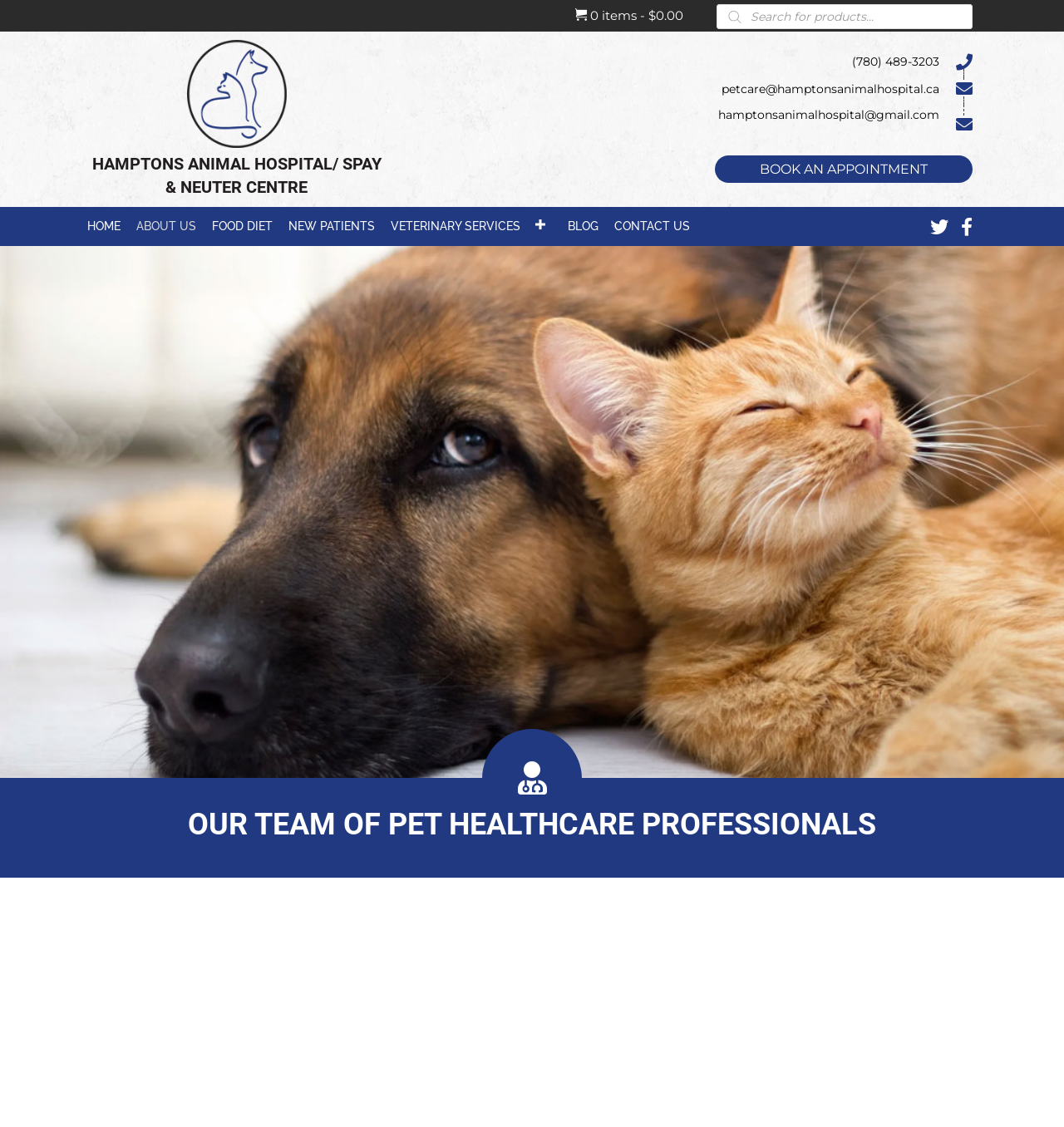Extract the text of the main heading from the webpage.

OUR TEAM OF PET HEALTHCARE PROFESSIONALS